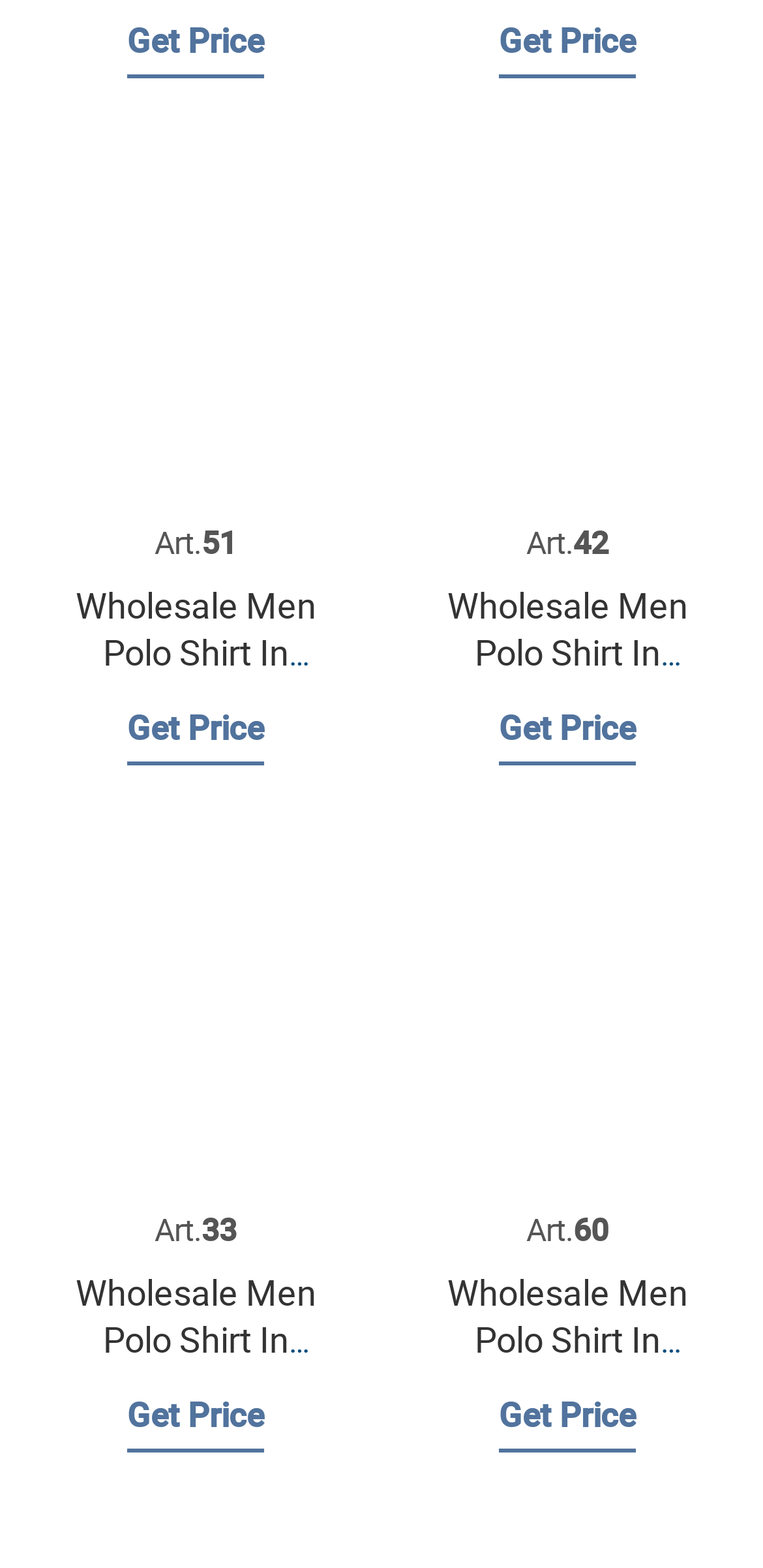Please identify the bounding box coordinates of the element's region that needs to be clicked to fulfill the following instruction: "View details of Wholesale Men Polo Shirt In Ireland". The bounding box coordinates should consist of four float numbers between 0 and 1, i.e., [left, top, right, bottom].

[0.564, 0.131, 0.923, 0.306]